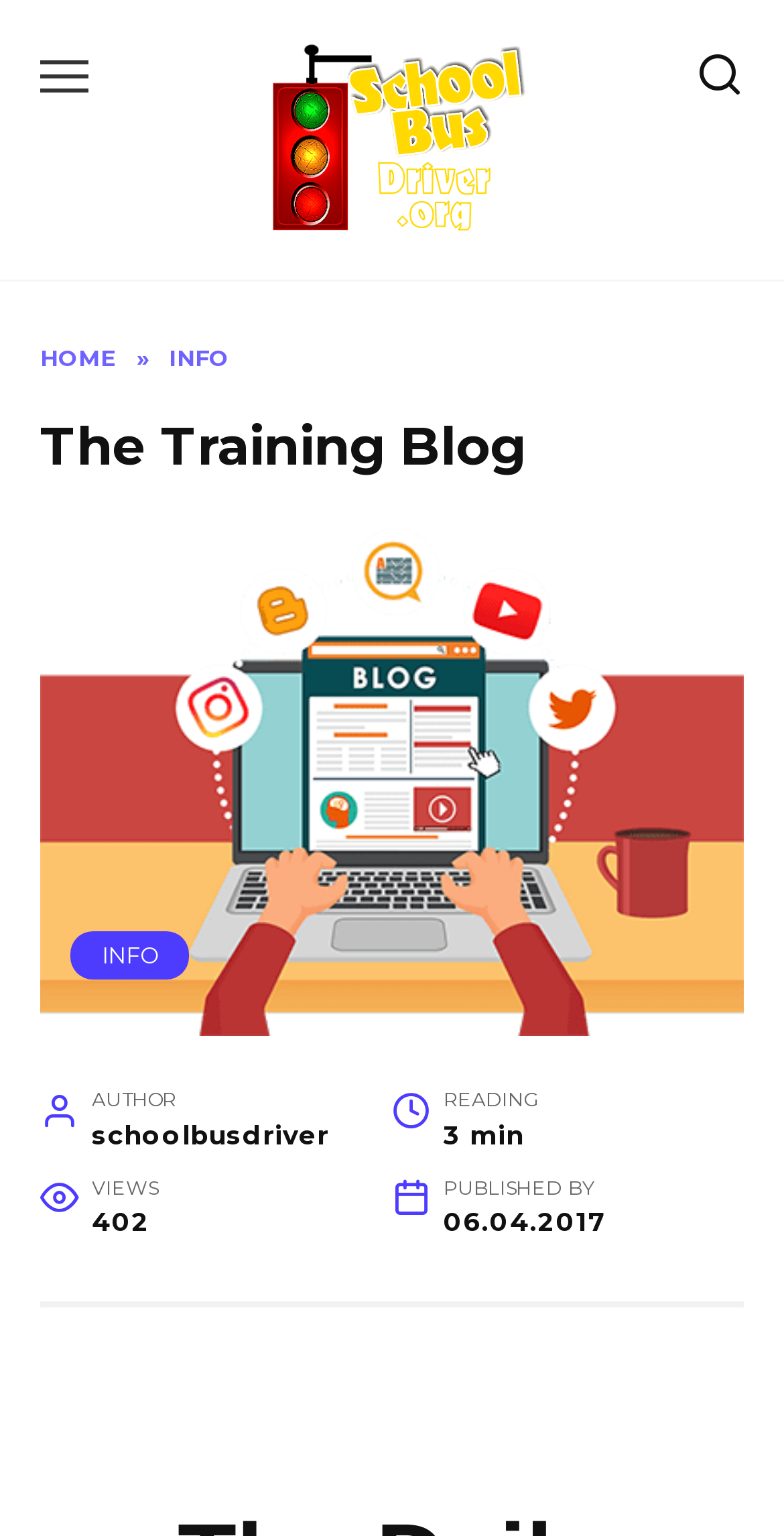Look at the image and answer the question in detail:
What is the estimated reading time of the blog?

I found the answer by looking at the static text element with the text '3 min' which is located near the 'READING' label, indicating that it is the estimated reading time of the blog.